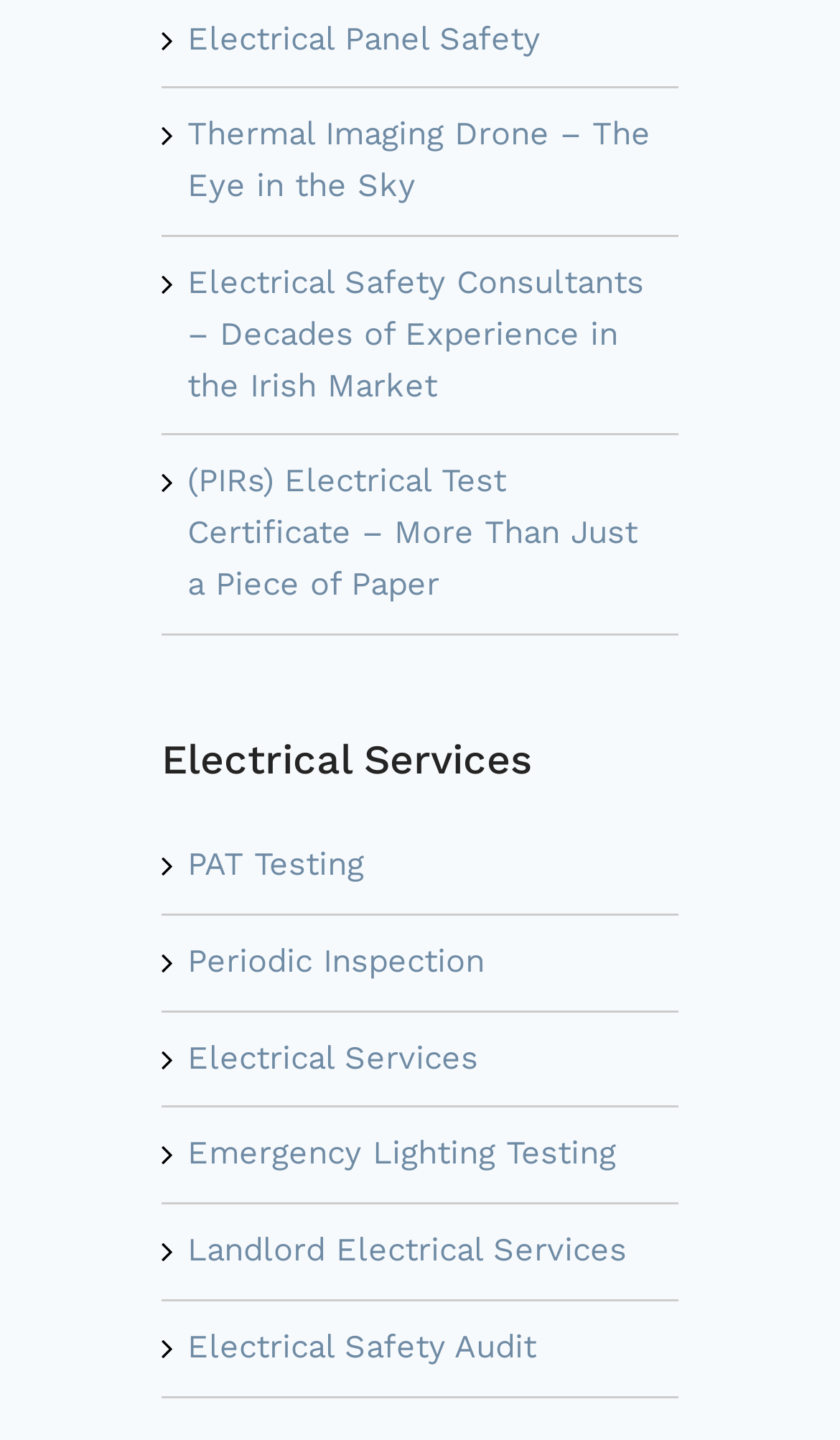Answer briefly with one word or phrase:
How many types of electrical services are listed?

7